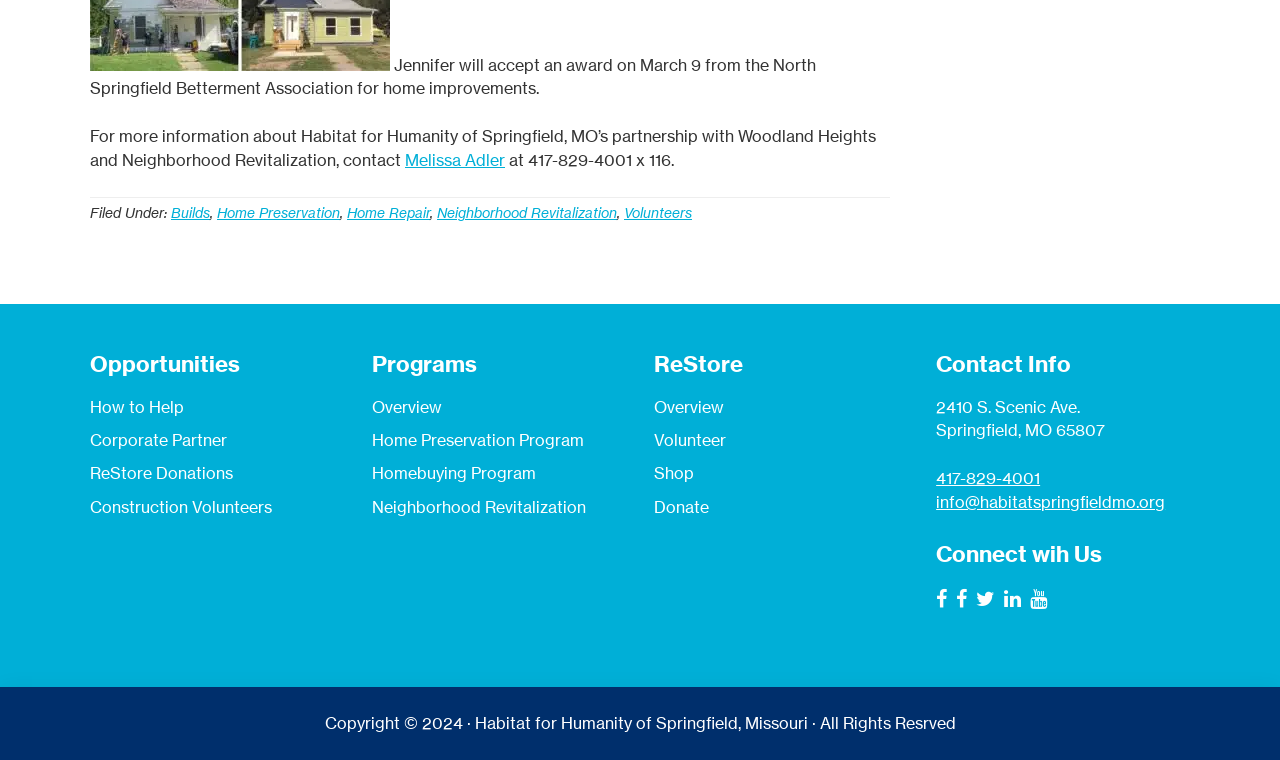Pinpoint the bounding box coordinates of the clickable element needed to complete the instruction: "Visit 'Home Preservation Program'". The coordinates should be provided as four float numbers between 0 and 1: [left, top, right, bottom].

[0.291, 0.566, 0.456, 0.592]